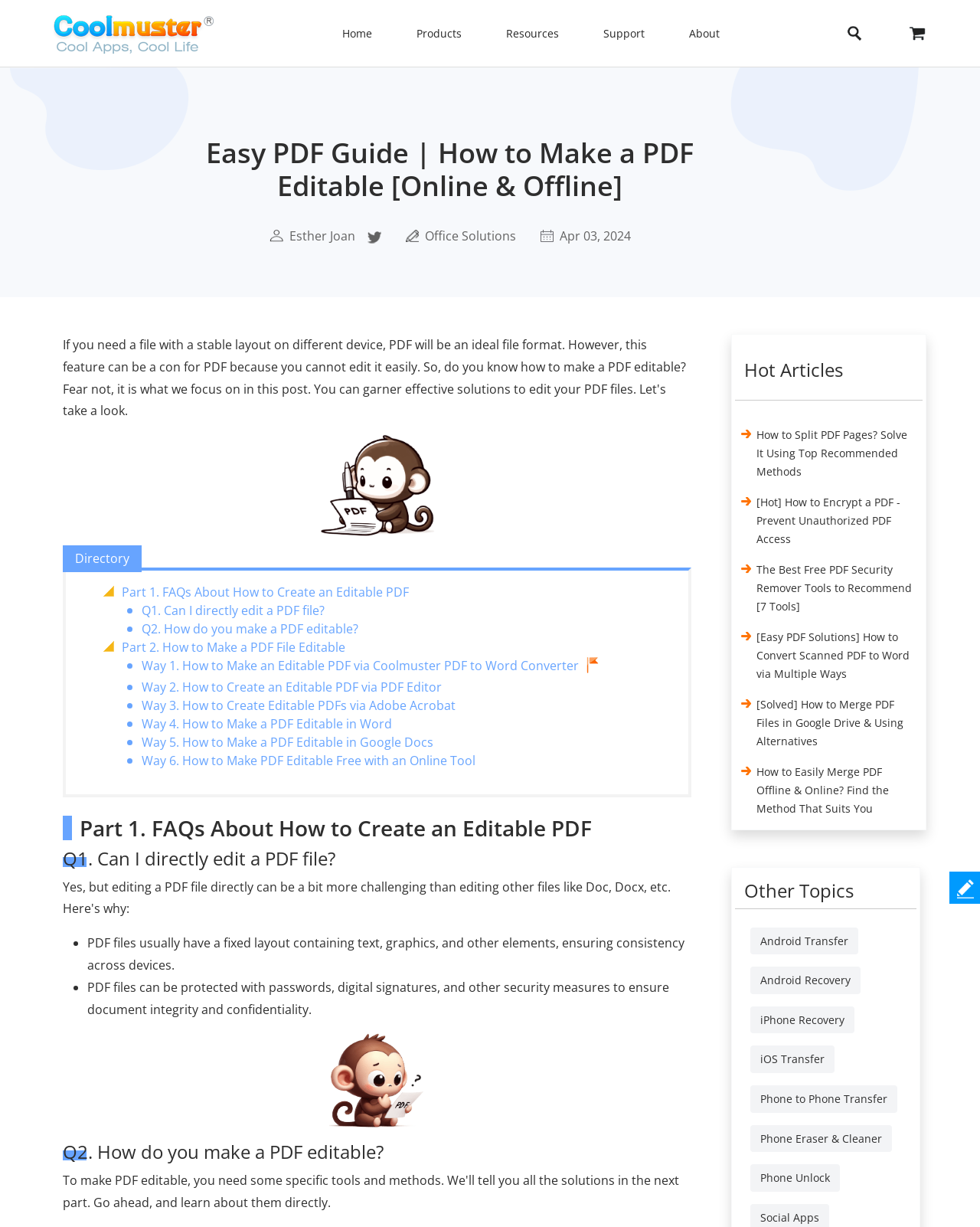Extract the top-level heading from the webpage and provide its text.

Easy PDF Guide | How to Make a PDF Editable [Online & Offline]